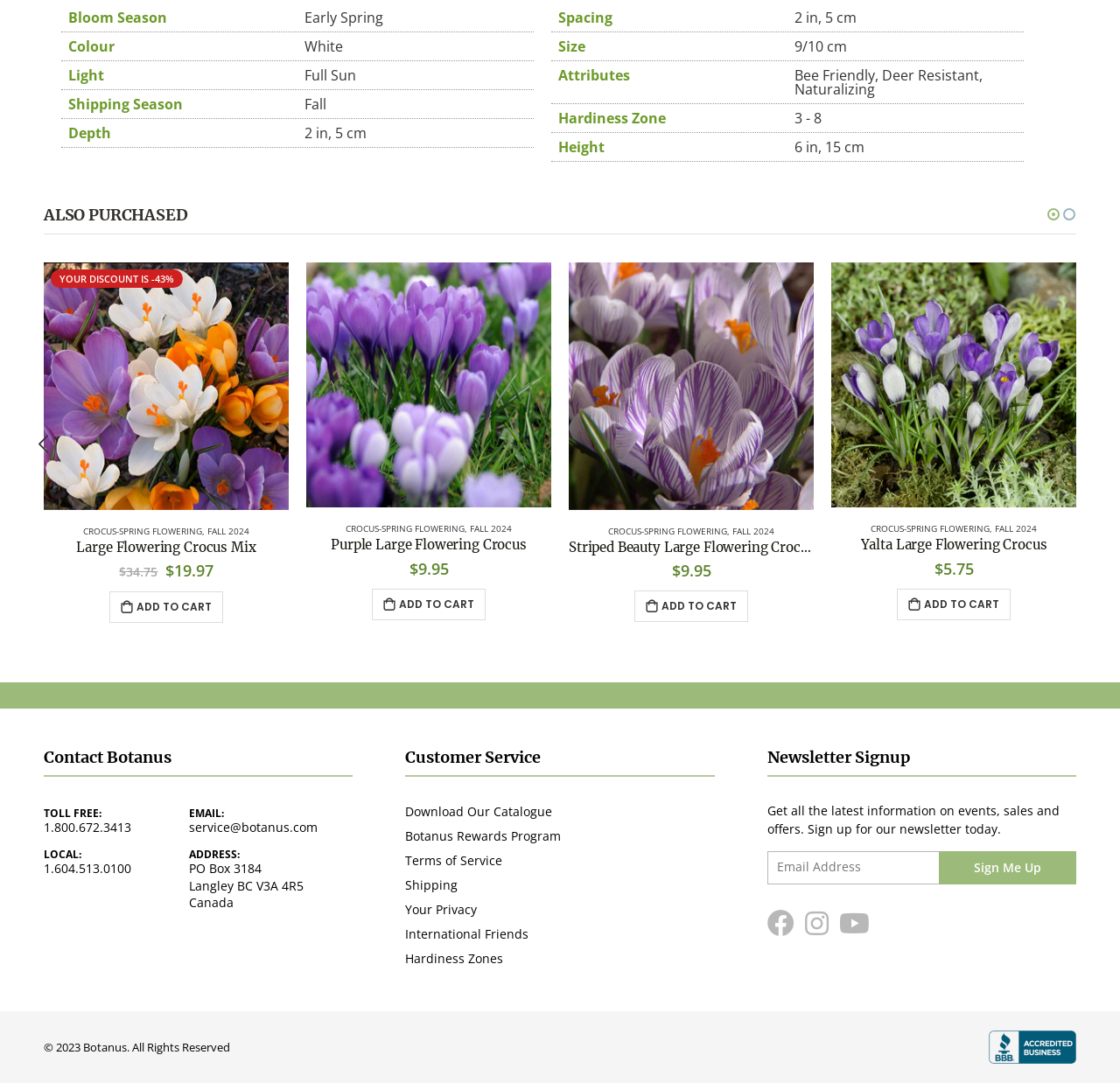Please identify the bounding box coordinates of the element's region that needs to be clicked to fulfill the following instruction: "click the link VkPhysicalDeviceVulkanSC10Properties". The bounding box coordinates should consist of four float numbers between 0 and 1, i.e., [left, top, right, bottom].

None